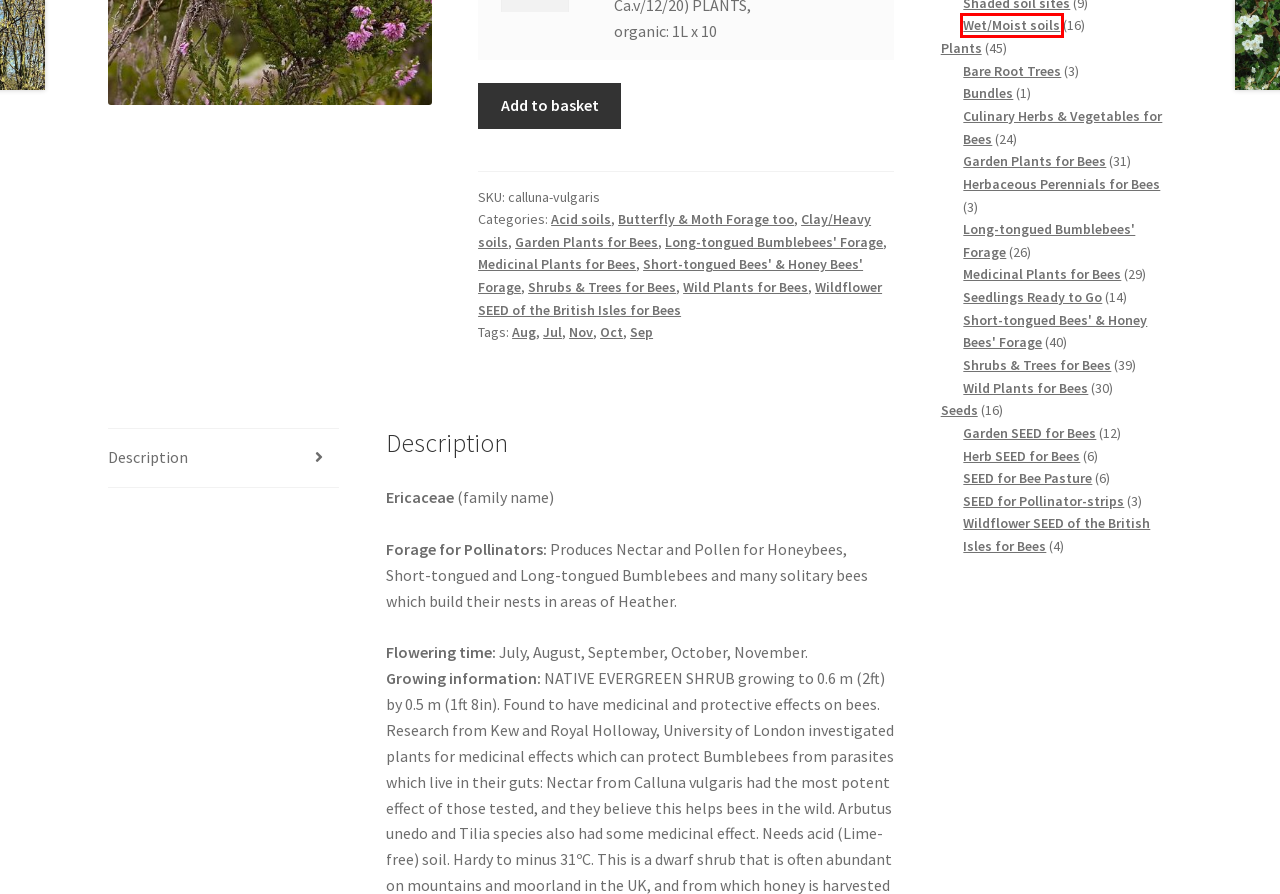Inspect the provided webpage screenshot, concentrating on the element within the red bounding box. Select the description that best represents the new webpage after you click the highlighted element. Here are the candidates:
A. Aug – Bee Happy Trees
B. Wet/Moist soils – Bee Happy Trees
C. SEED for Pollinator-strips – Bee Happy Trees
D. Short-tongued Bees’ & Honey Bees’ Forage – Bee Happy Trees
E. SEED for Bee Pasture – Bee Happy Trees
F. Bundles – Bee Happy Trees
G. Herb SEED for Bees – Bee Happy Trees
H. Wildflower SEED of the British Isles for Bees – Bee Happy Trees

B